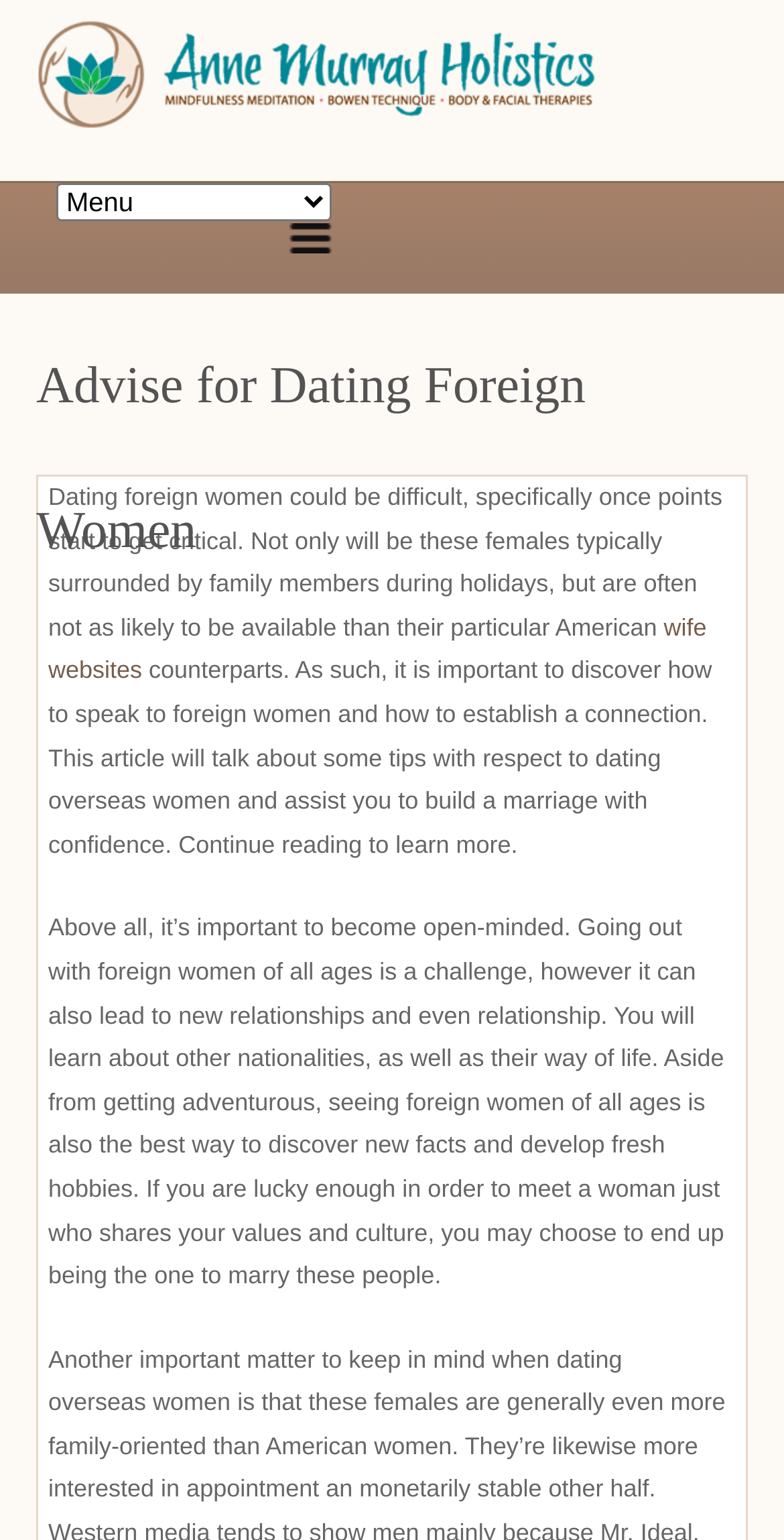Please reply to the following question with a single word or a short phrase:
What is the importance of being open-minded in dating foreign women?

To discover new relationships and cultures